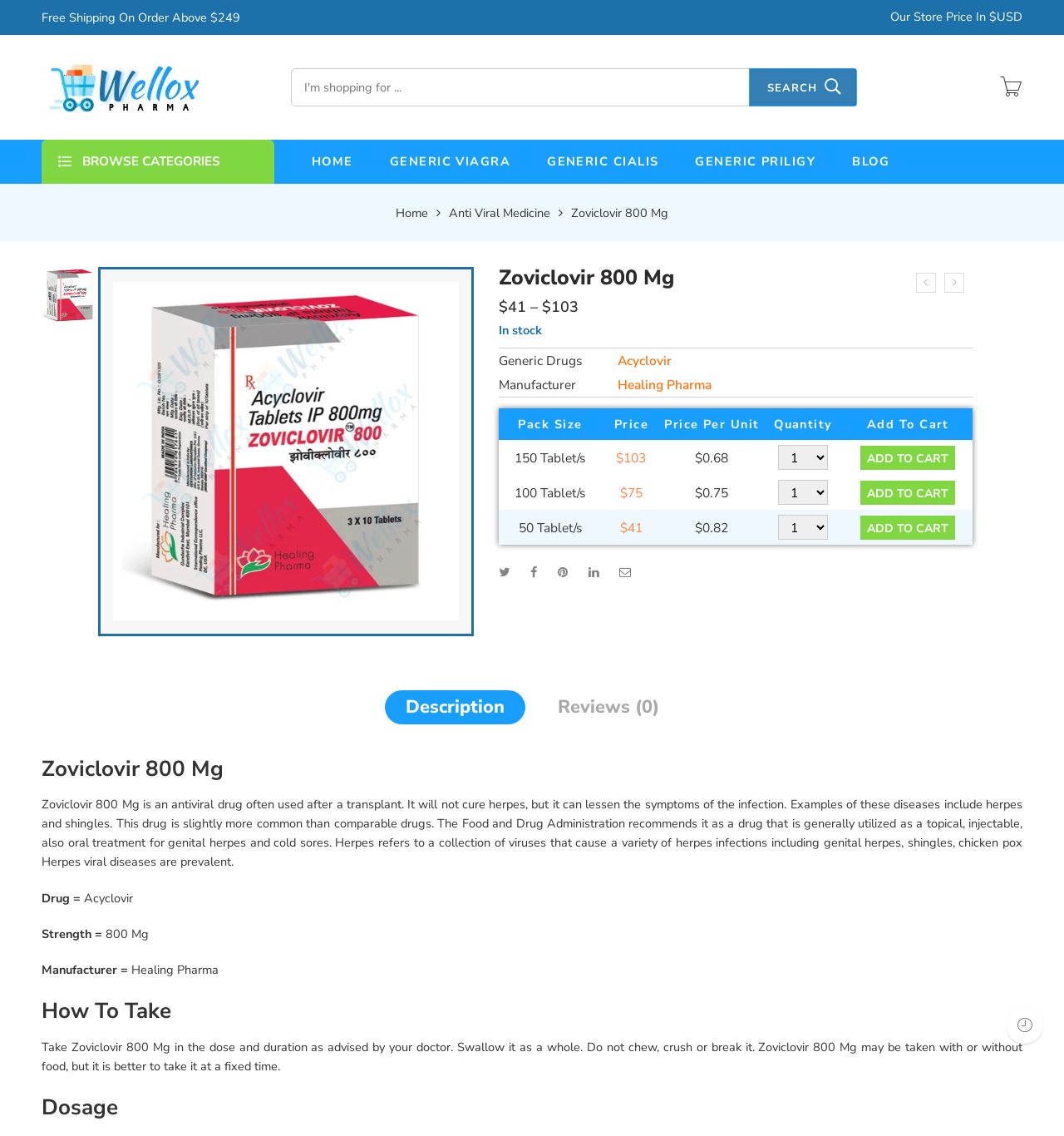Locate the bounding box of the UI element described in the following text: "title="Zoviclovir 400 Mg"".

[0.861, 0.24, 0.88, 0.258]